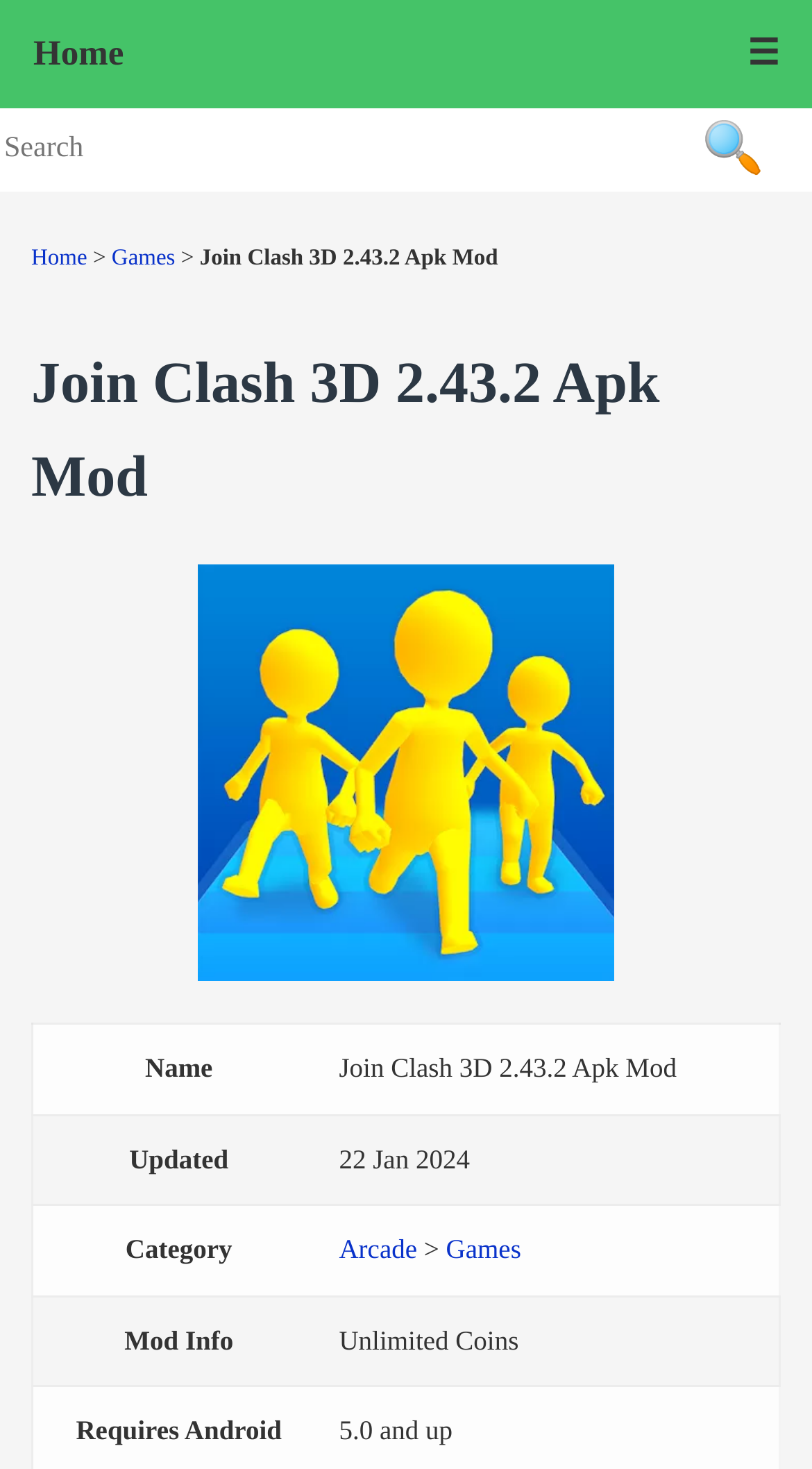Given the description "Menu", determine the bounding box of the corresponding UI element.

None